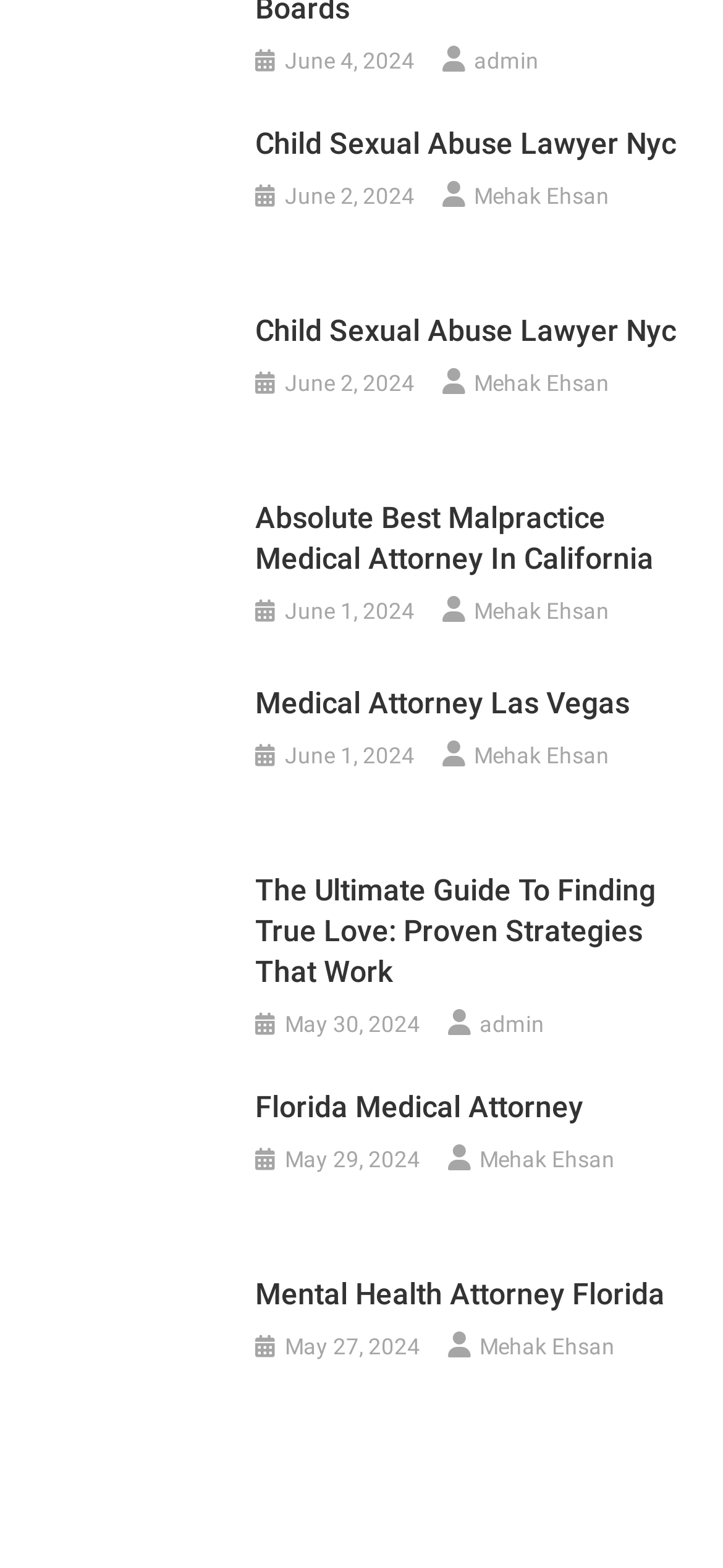Identify the bounding box coordinates for the region of the element that should be clicked to carry out the instruction: "view the article about Absolute Best Malpractice Medical Attorney In California". The bounding box coordinates should be four float numbers between 0 and 1, i.e., [left, top, right, bottom].

[0.353, 0.317, 0.96, 0.369]